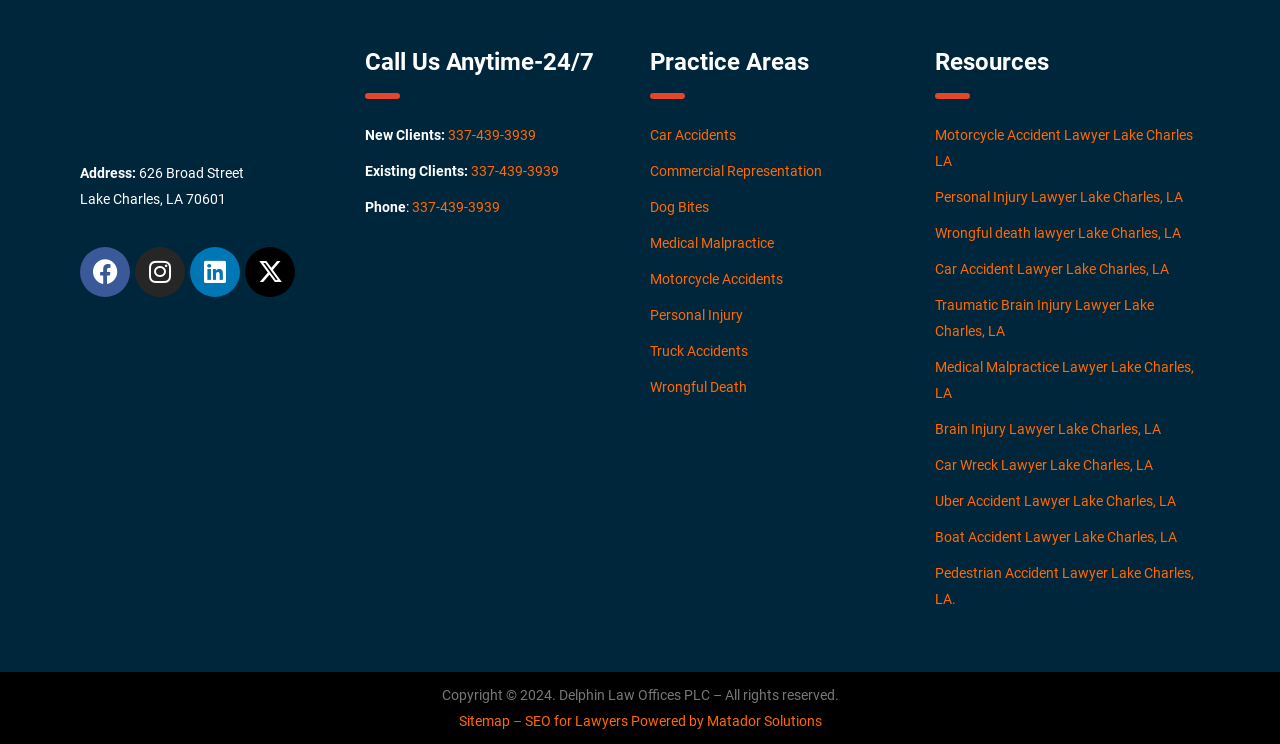What is the name of the law office?
Identify the answer in the screenshot and reply with a single word or phrase.

Delphin Law Offices PLC